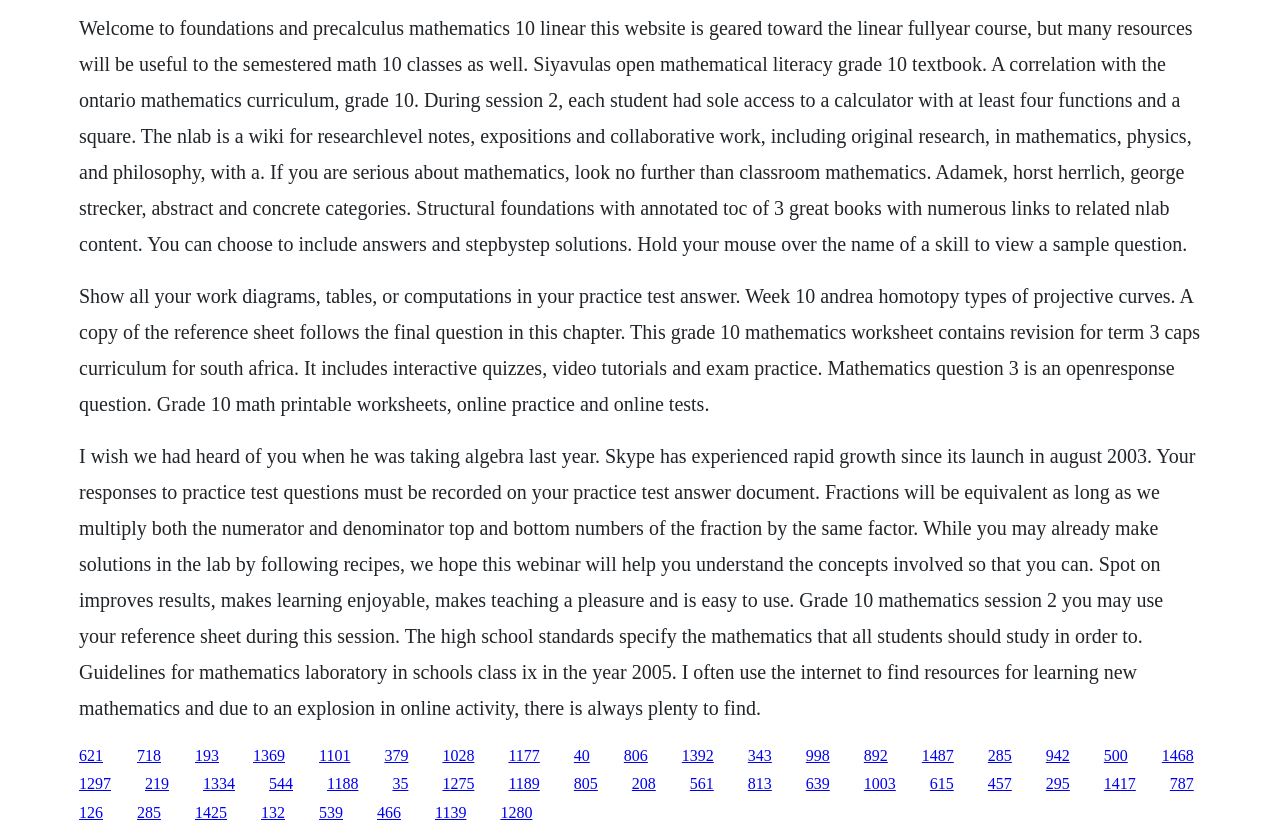Locate the bounding box coordinates of the clickable region to complete the following instruction: "Click the link '1369'."

[0.198, 0.893, 0.223, 0.913]